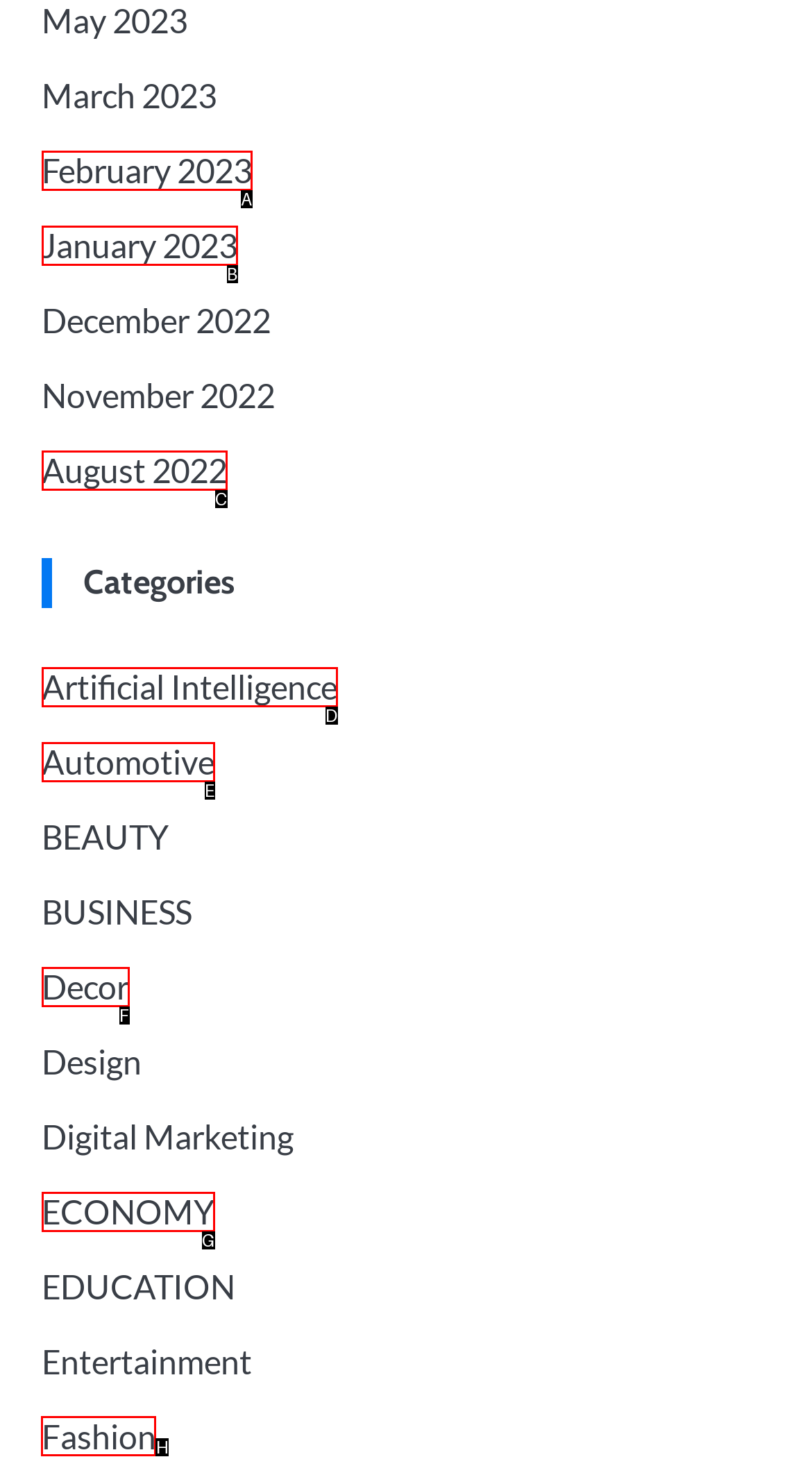Select the appropriate bounding box to fulfill the task: Discover Fashion articles Respond with the corresponding letter from the choices provided.

H